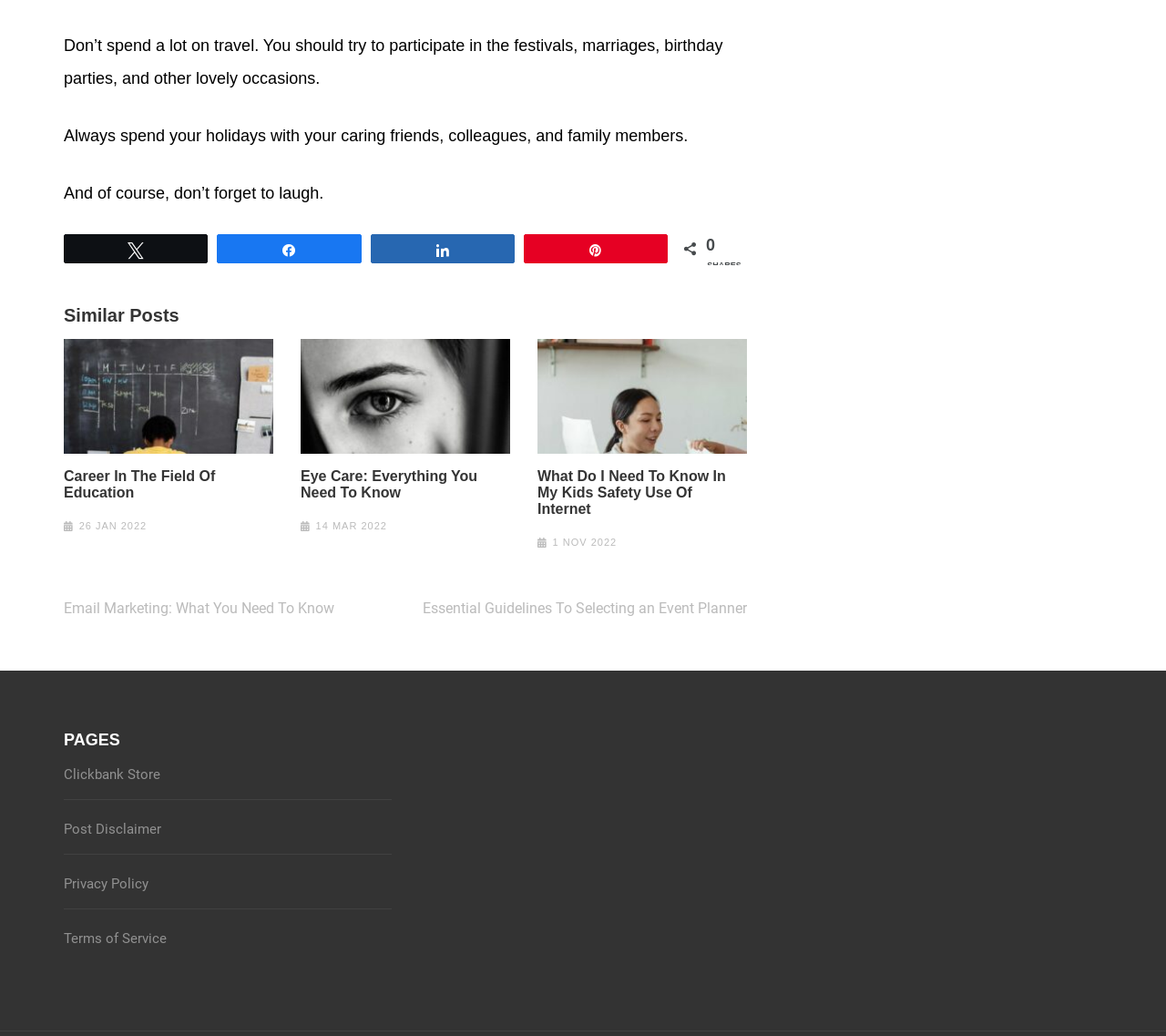Please specify the bounding box coordinates of the clickable region to carry out the following instruction: "Read 'Career In The Field Of Education'". The coordinates should be four float numbers between 0 and 1, in the format [left, top, right, bottom].

[0.055, 0.452, 0.234, 0.484]